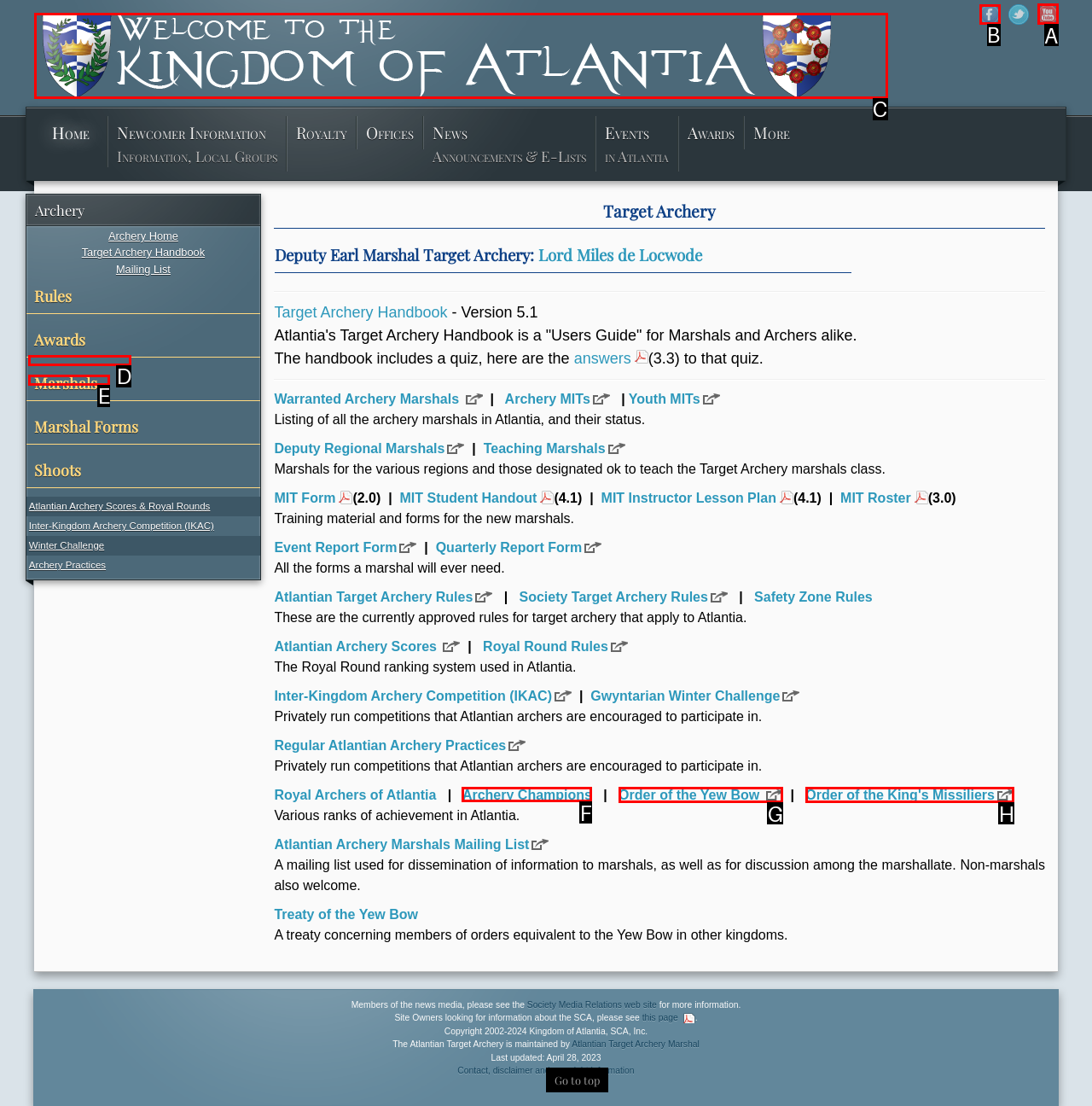Indicate which UI element needs to be clicked to fulfill the task: Visit the Facebook page
Answer with the letter of the chosen option from the available choices directly.

B